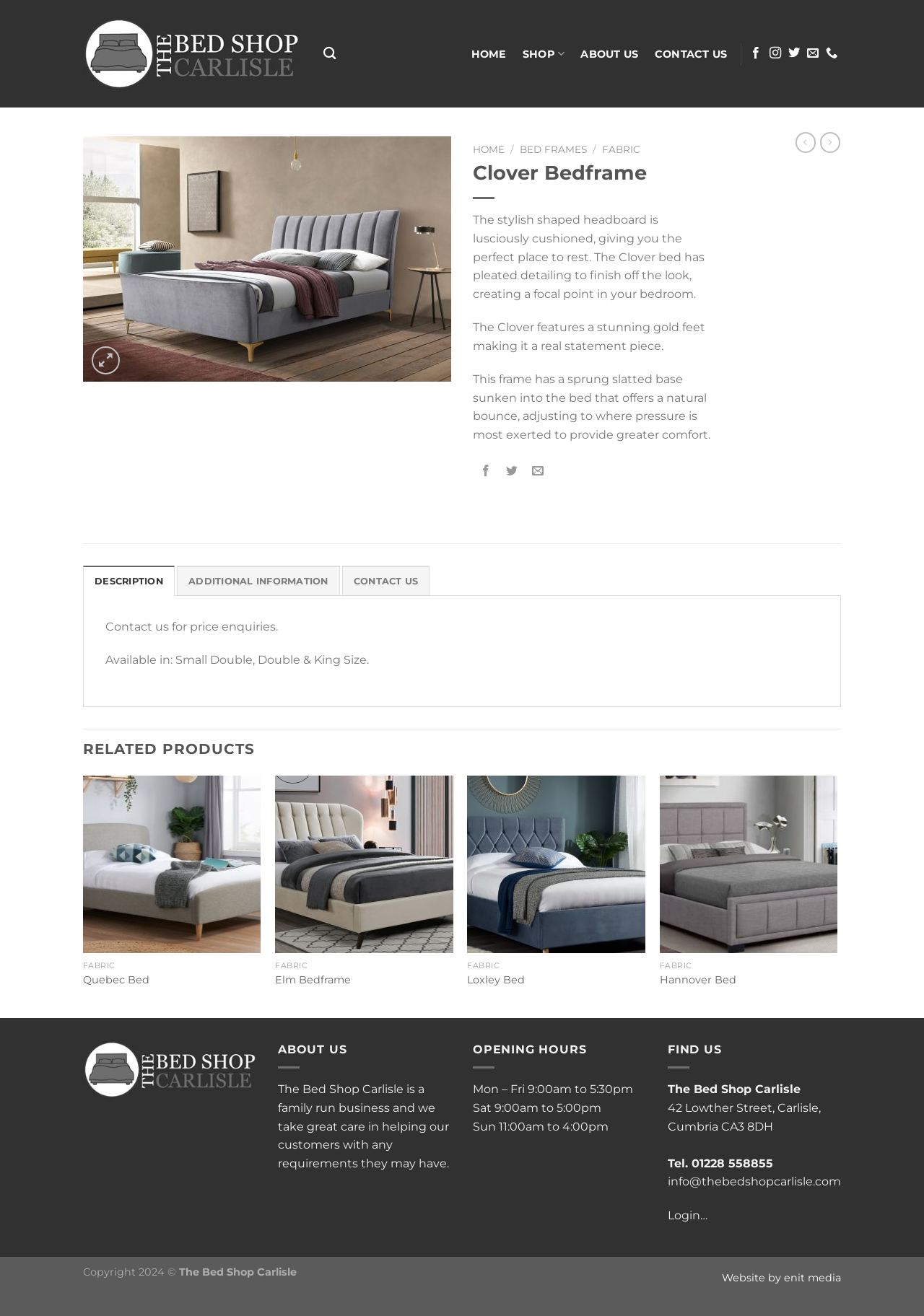What is the purpose of the tablist?
Give a comprehensive and detailed explanation for the question.

The tablist element contains three tabs: DESCRIPTION, ADDITIONAL INFORMATION, and CONTACT US. This suggests that the purpose of the tablist is to allow users to navigate between different descriptions or information related to the product.